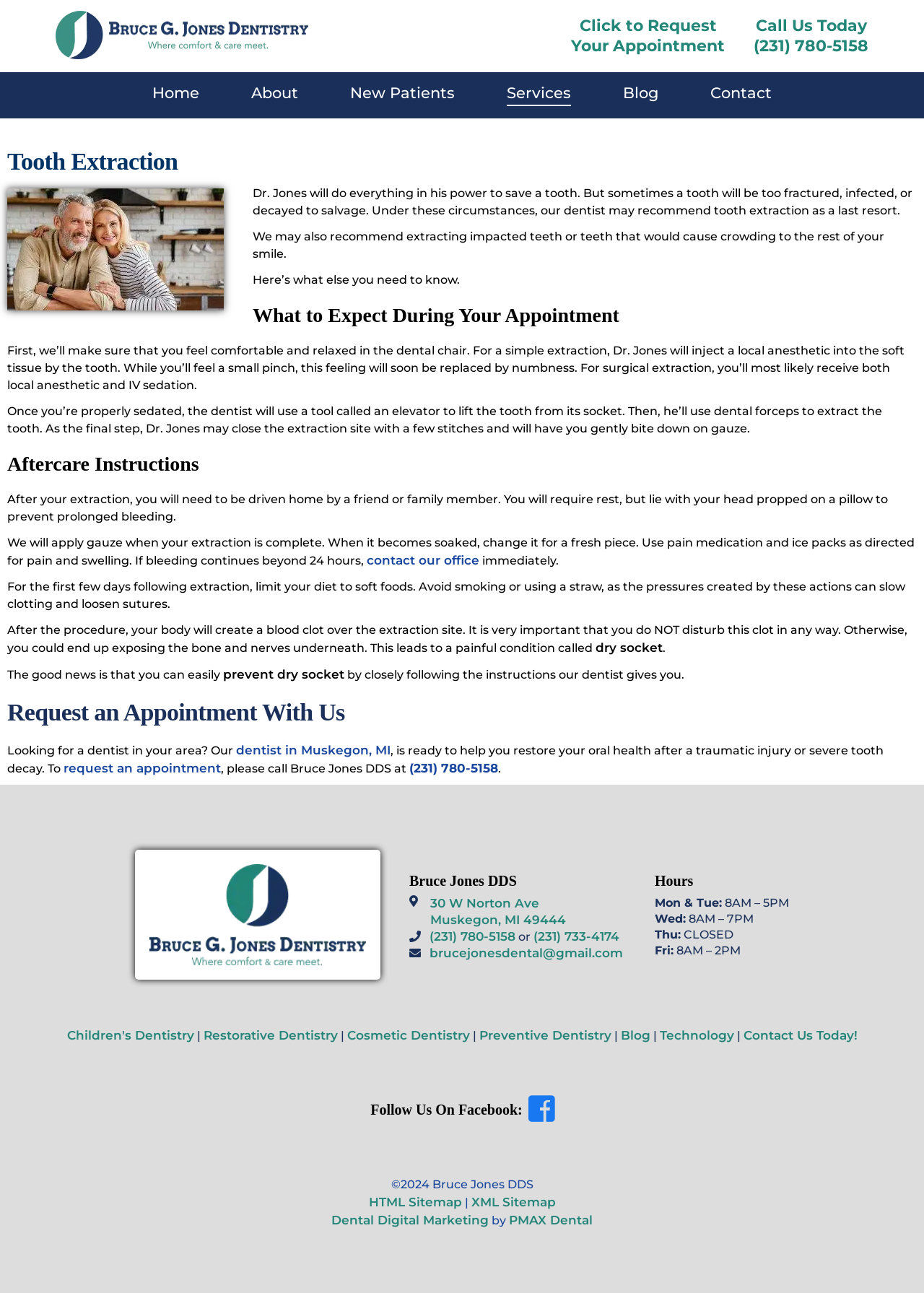Show the bounding box coordinates for the HTML element as described: "parent_node: Follow Us On Facebook:".

[0.572, 0.851, 0.599, 0.864]